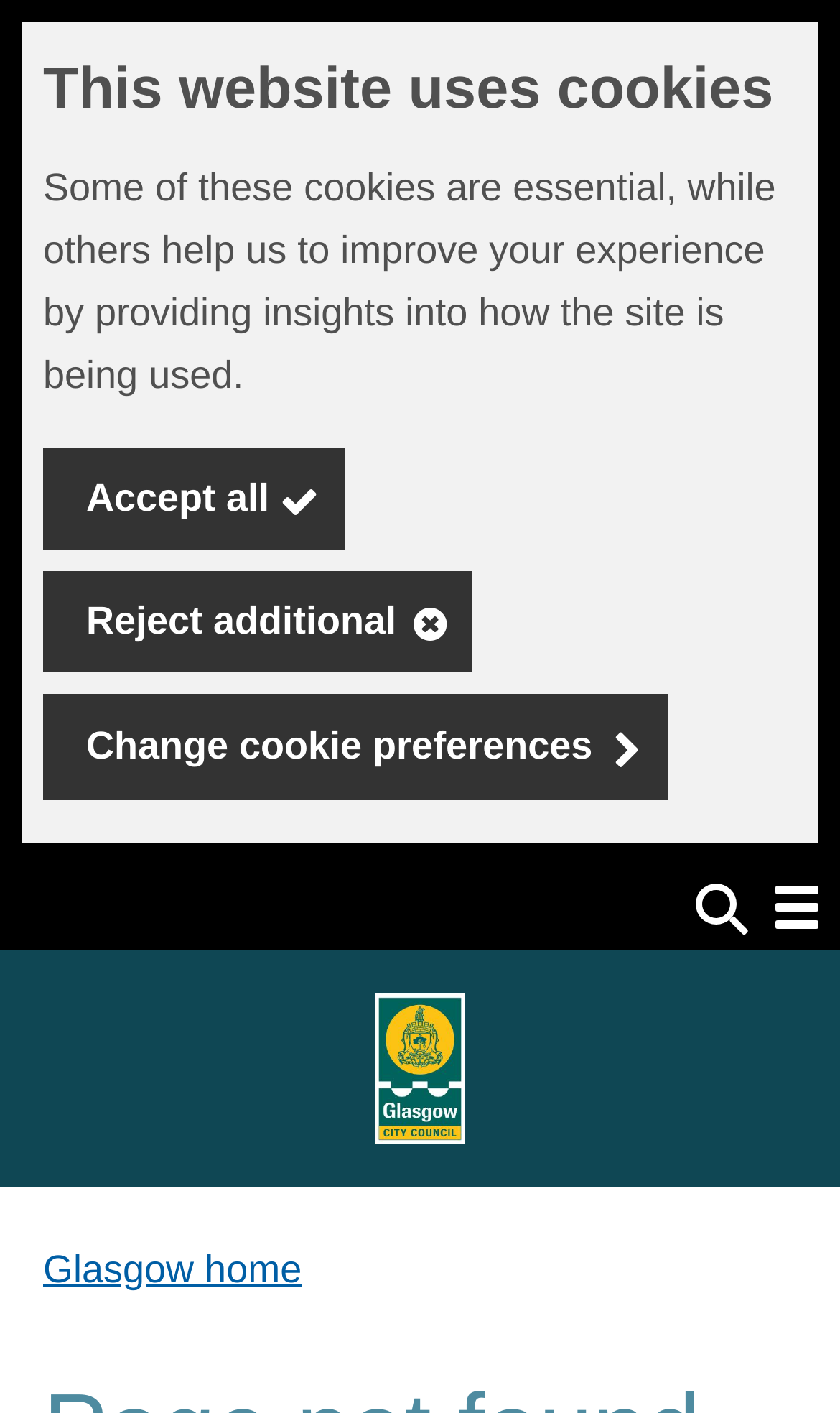Identify the bounding box coordinates for the element you need to click to achieve the following task: "Click on News + Updates". The coordinates must be four float values ranging from 0 to 1, formatted as [left, top, right, bottom].

None